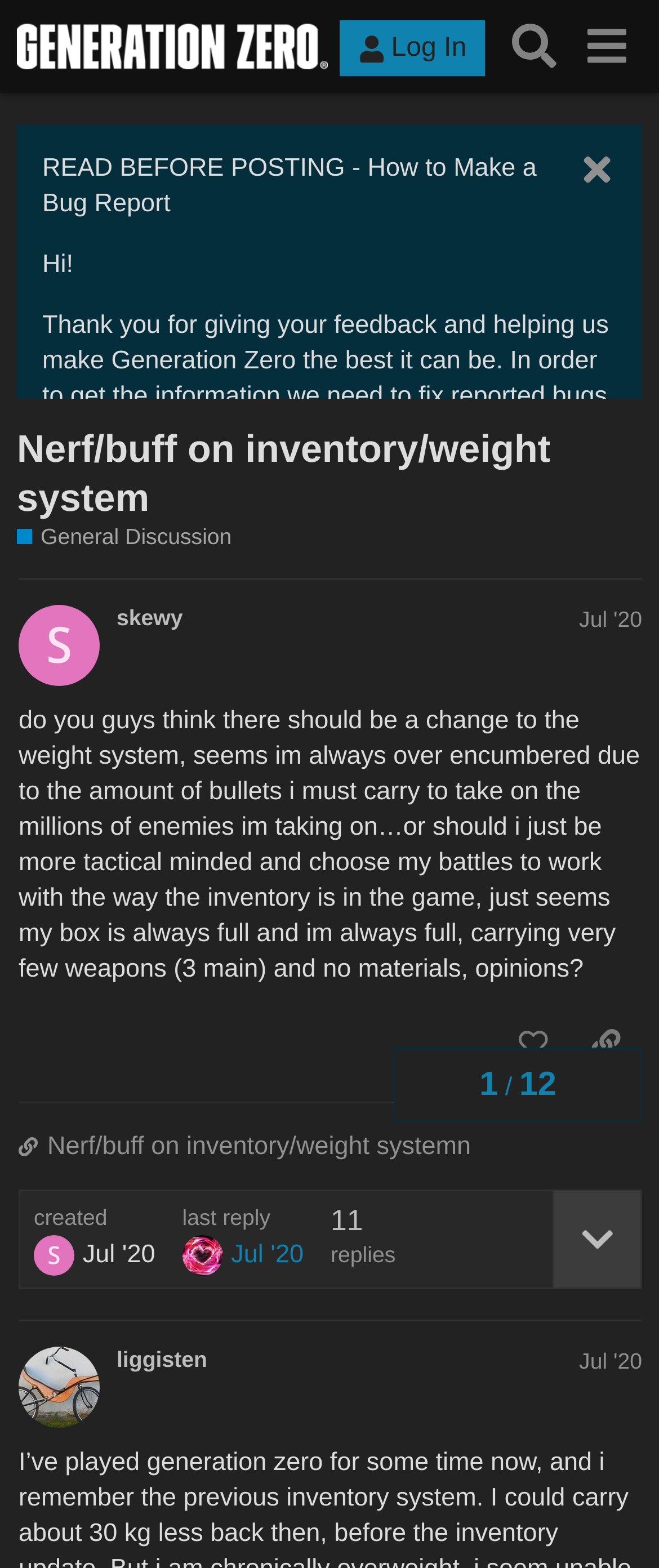Create a detailed description of the webpage's content and layout.

This webpage is a forum discussion page from the Generation Zero Forum, with a focus on a specific topic: "Nerf/buff on inventory/weight system". At the top of the page, there is a header section with a link to the forum's main page, a login button, a search button, and a menu button. Below the header, there is a section with guidelines for posting bug reports, including a list of required information such as platform, description, steps to reproduce, and images or videos.

The main content of the page is a discussion thread, with the original post at the top. The post is from a user named "skewy" and is dated July 4, 2020. The post discusses the weight system in the game and asks for opinions on whether it should be changed. Below the original post, there are several buttons, including a "like this post" button, a "share a link to this post" button, and an "expand topic details" button.

Below the original post, there are several replies from other users, including "liggisten" and others. Each reply has a heading with the user's name and date, and a section with the reply text. There are also buttons to like or share each reply.

On the right side of the page, there is a navigation section with a topic progress bar, showing the number of replies and the last reply date. There is also a section with links to other topics in the General Discussion category.